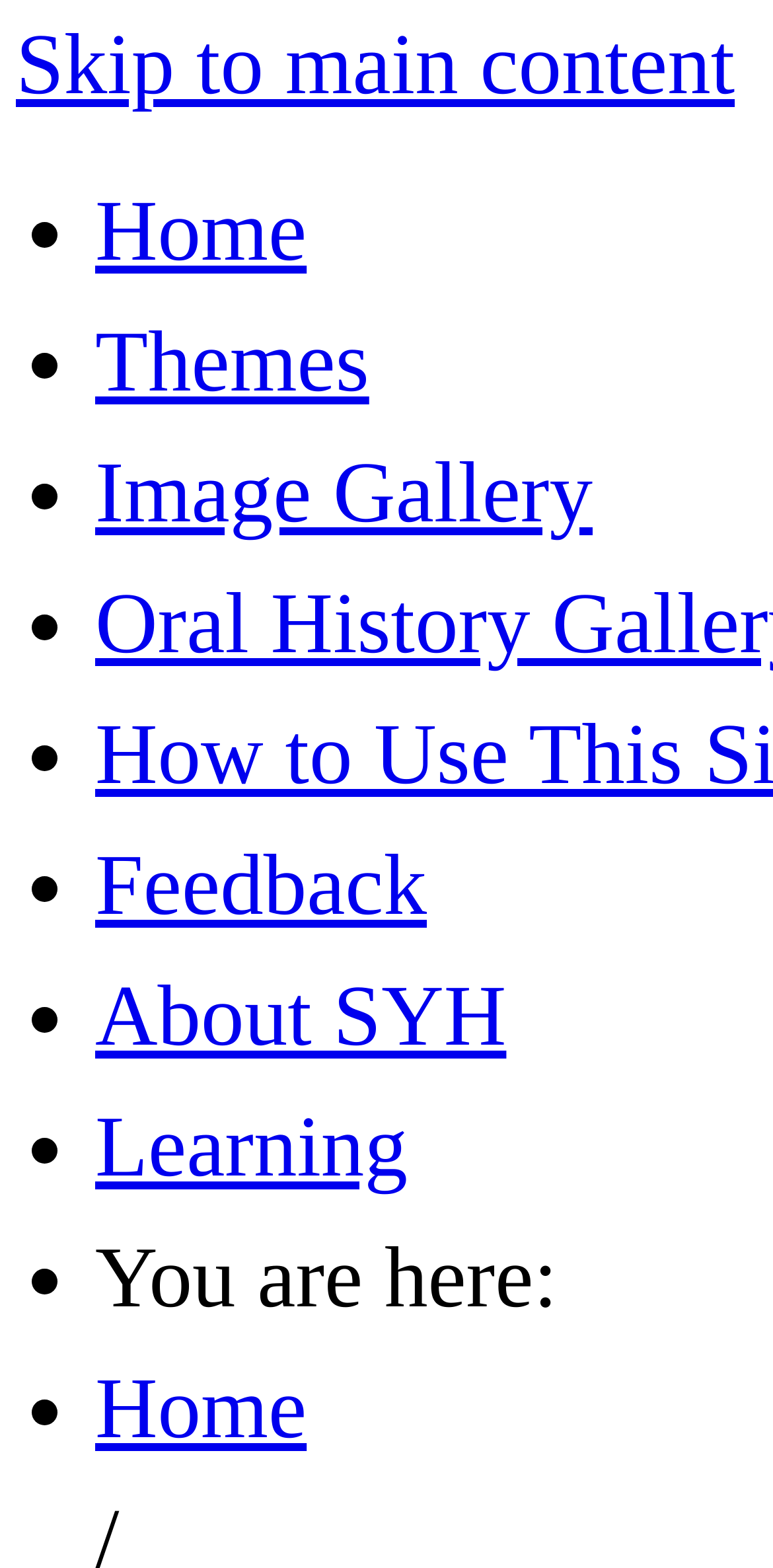Please provide a short answer using a single word or phrase for the question:
What is the 'You are here:' text indicating?

Current location